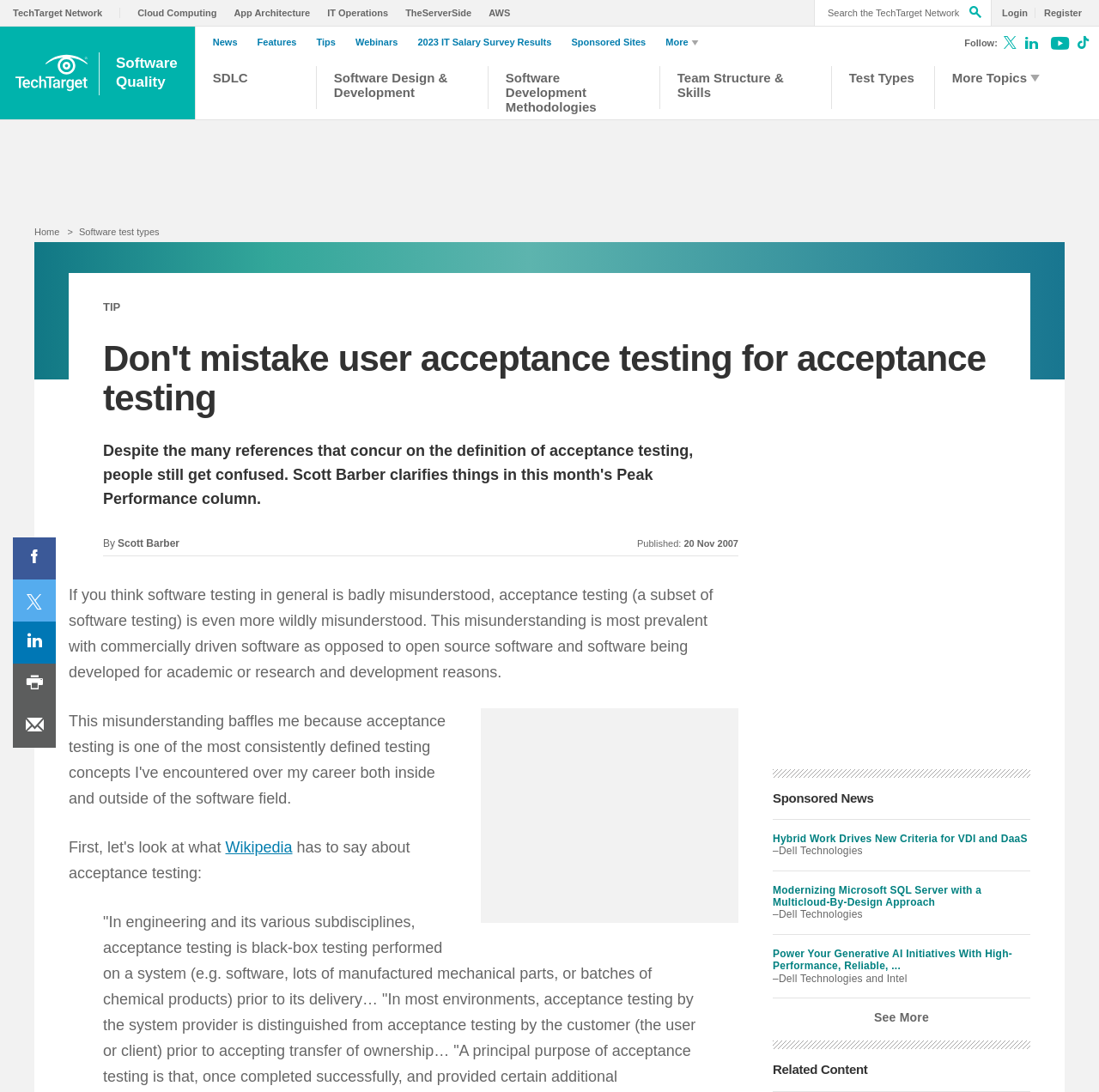Can you find the bounding box coordinates of the area I should click to execute the following instruction: "Search the TechTarget Network"?

[0.741, 0.0, 0.902, 0.024]